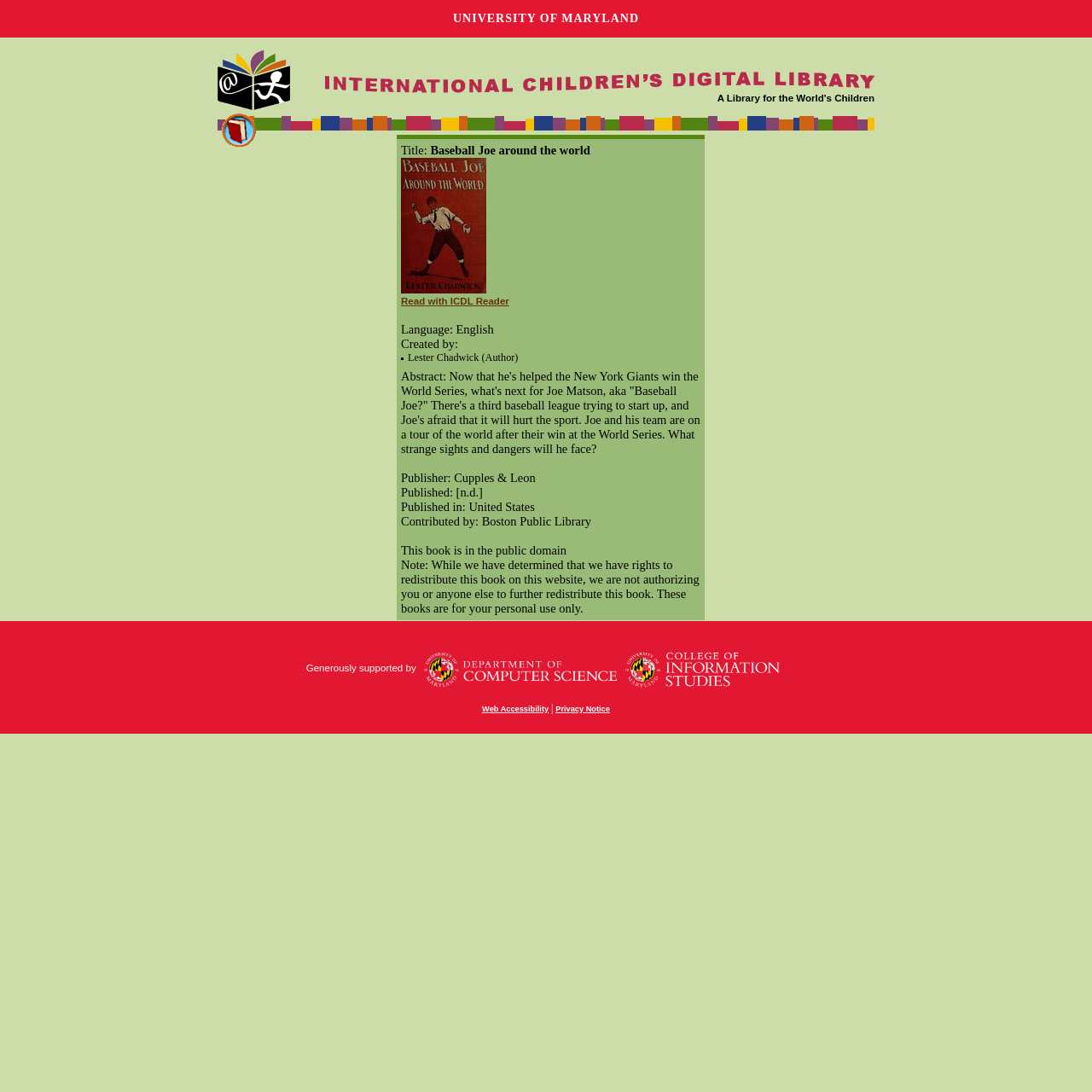What is the title of the book?
Provide a detailed and well-explained answer to the question.

The title of the book can be found in the StaticText element with the text 'Baseball Joe around the world' which is located below the 'Title:' label.